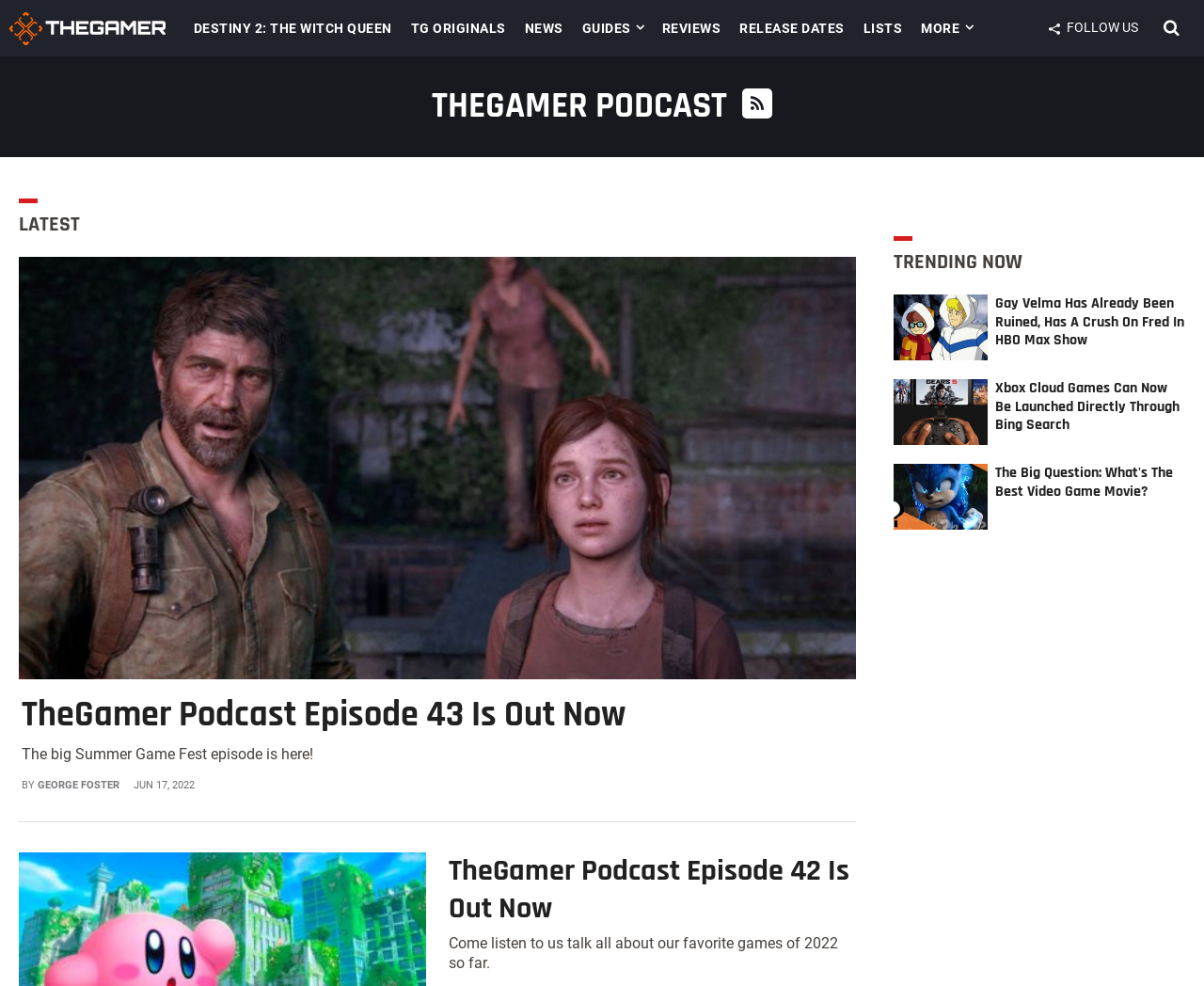Please specify the bounding box coordinates of the element that should be clicked to execute the given instruction: 'Listen to THEGAMER PODCAST'. Ensure the coordinates are four float numbers between 0 and 1, expressed as [left, top, right, bottom].

[0.016, 0.086, 0.984, 0.131]